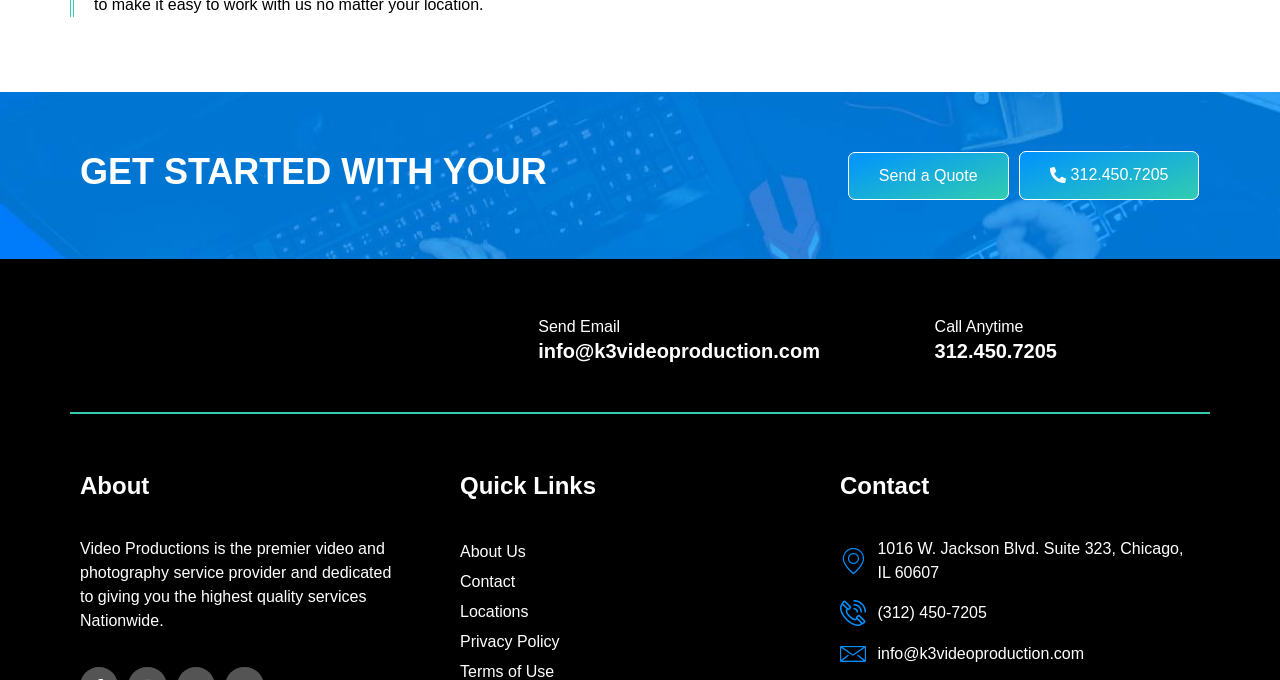Could you indicate the bounding box coordinates of the region to click in order to complete this instruction: "Call 312.450.7205".

[0.796, 0.222, 0.937, 0.294]